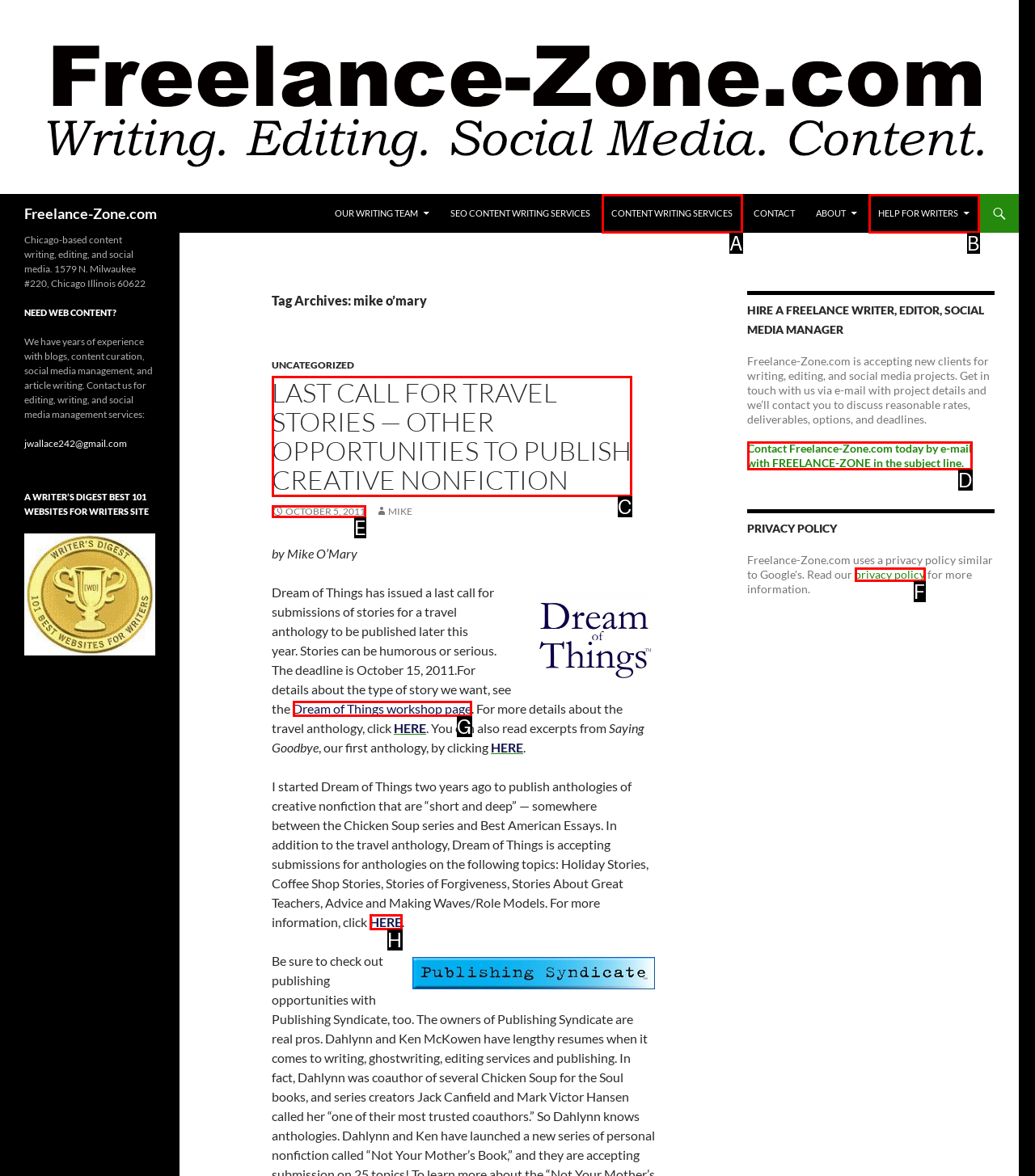Pinpoint the HTML element that fits the description: October 5, 2011
Answer by providing the letter of the correct option.

E